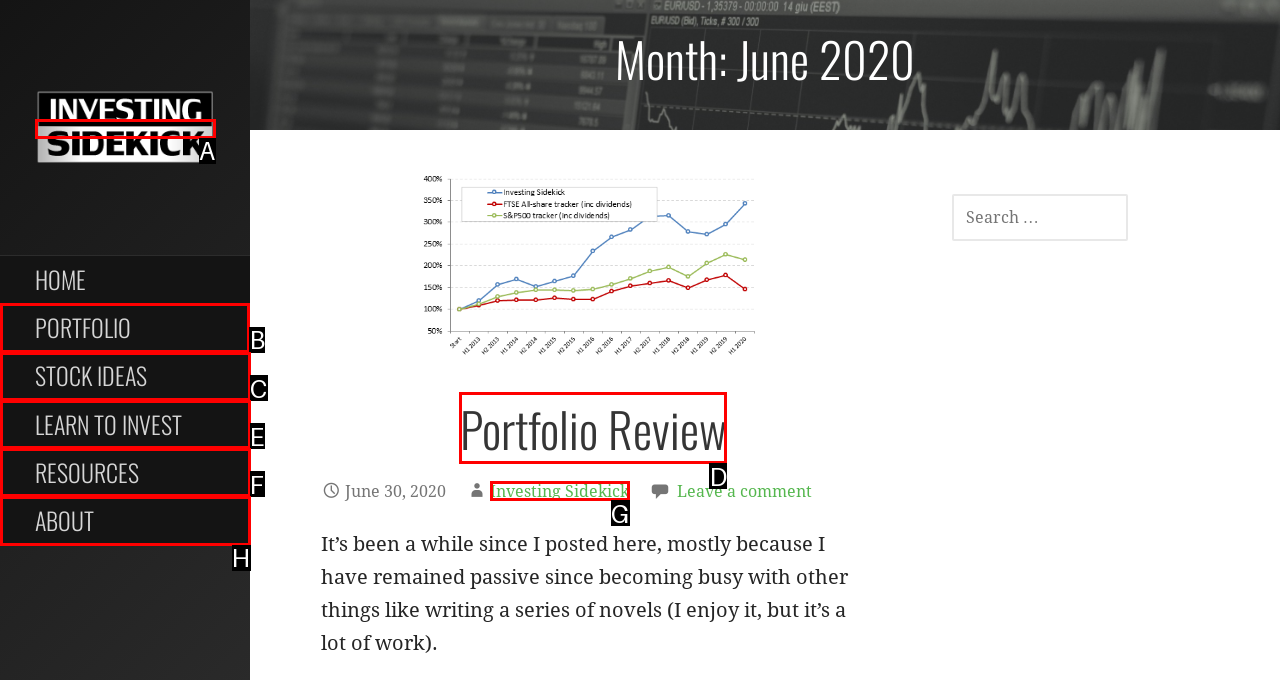Determine which HTML element I should select to execute the task: view portfolio
Reply with the corresponding option's letter from the given choices directly.

B